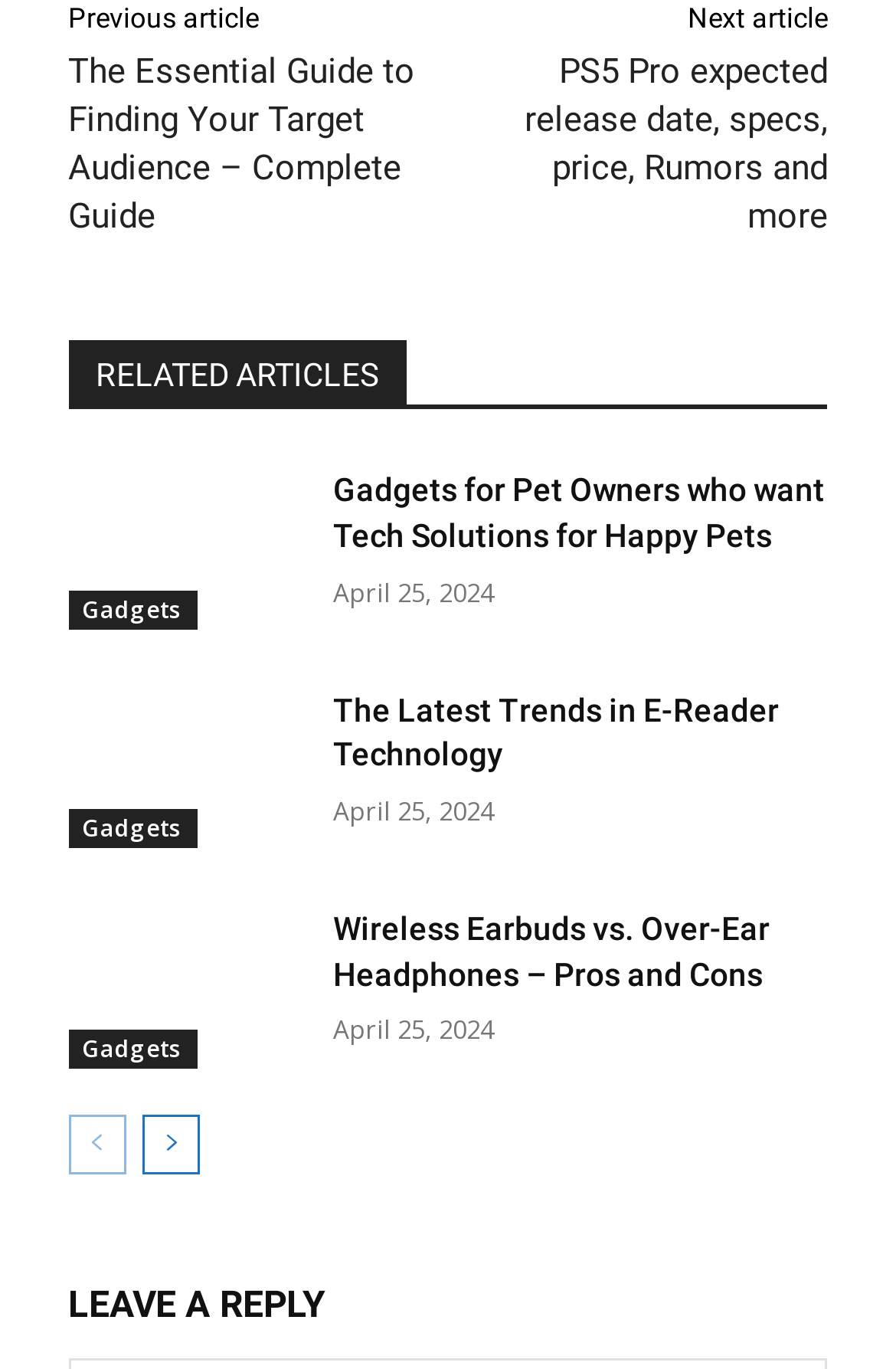Find the bounding box coordinates of the element to click in order to complete this instruction: "Click on the previous article". The bounding box coordinates must be four float numbers between 0 and 1, denoted as [left, top, right, bottom].

[0.076, 0.002, 0.289, 0.026]